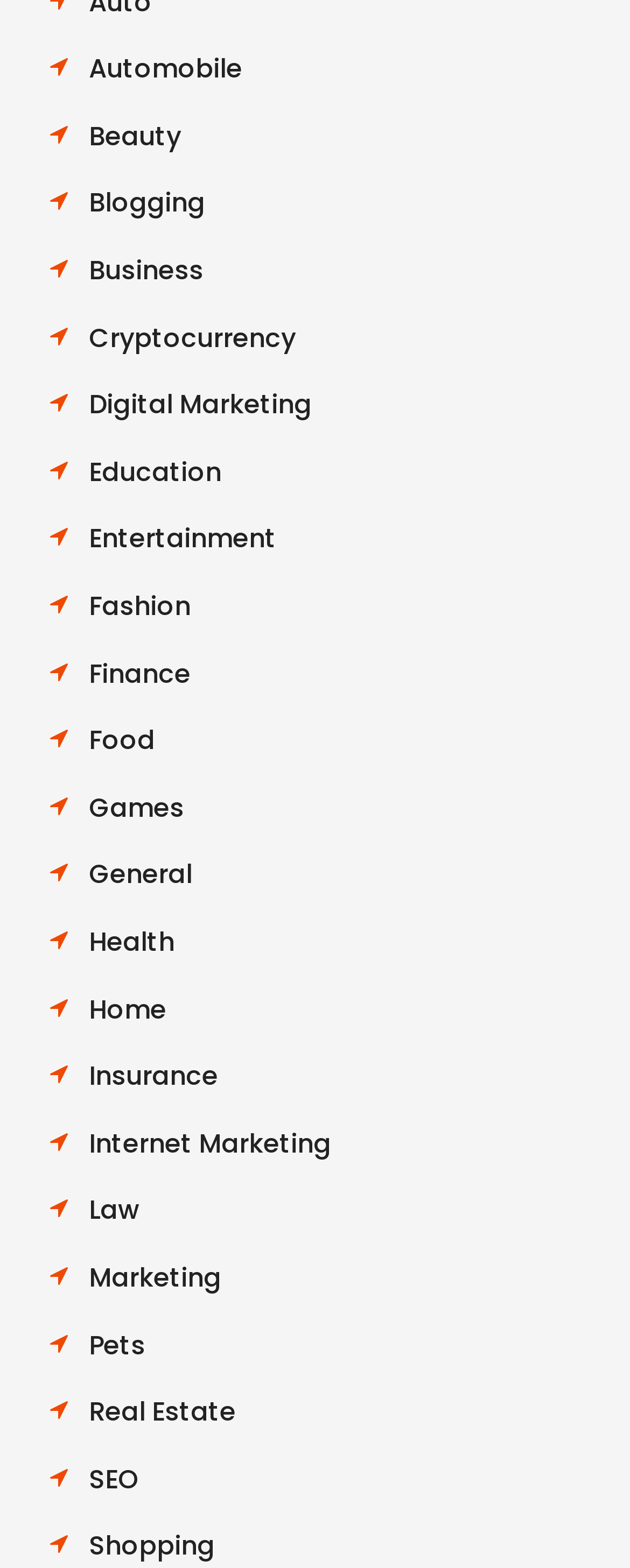Answer the question in one word or a short phrase:
How many links are there on the webpage?

25